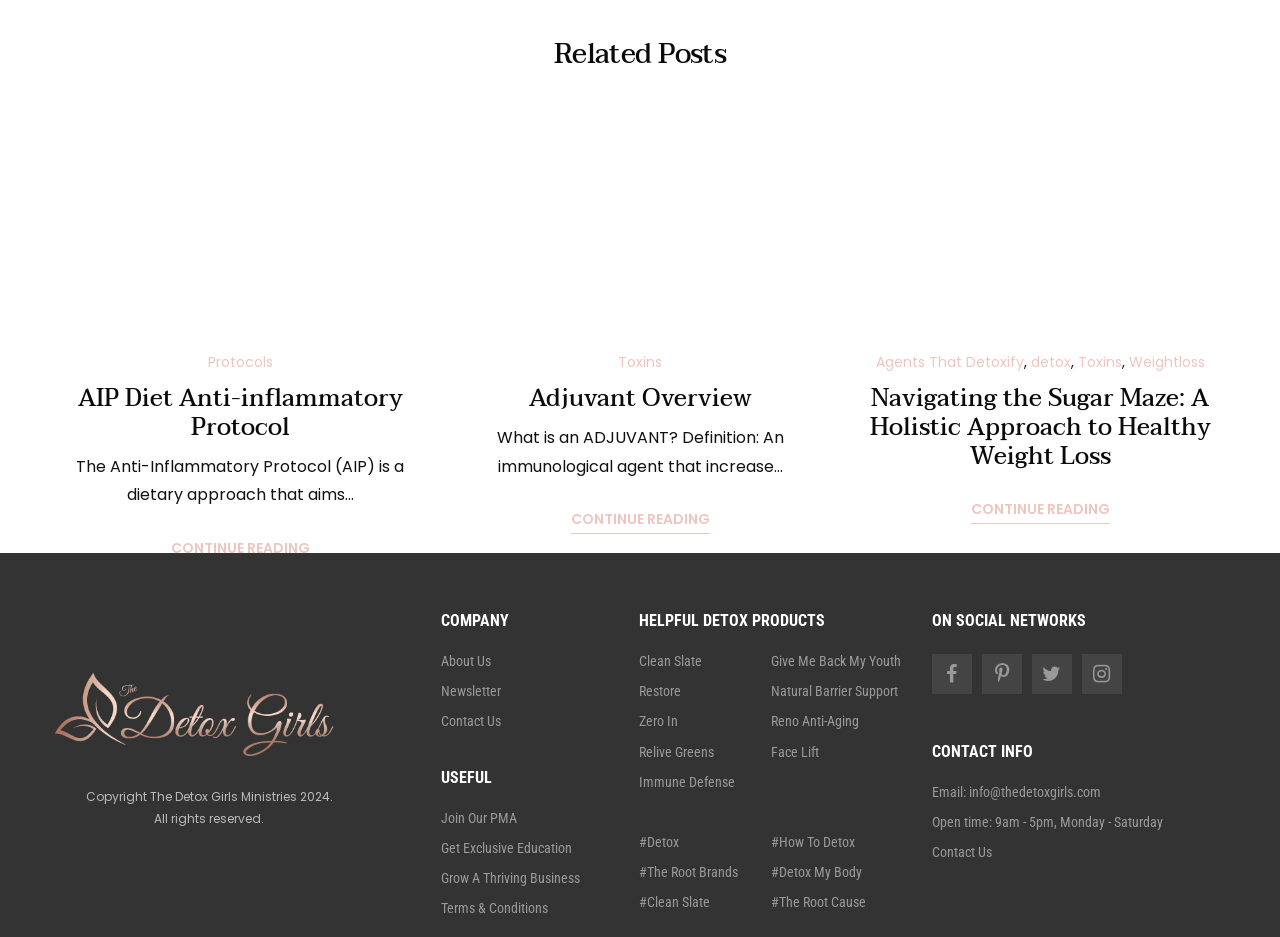Using the webpage screenshot, find the UI element described by Get Exclusive Education. Provide the bounding box coordinates in the format (top-left x, top-left y, bottom-right x, bottom-right y), ensuring all values are floating point numbers between 0 and 1.

[0.344, 0.892, 0.499, 0.919]